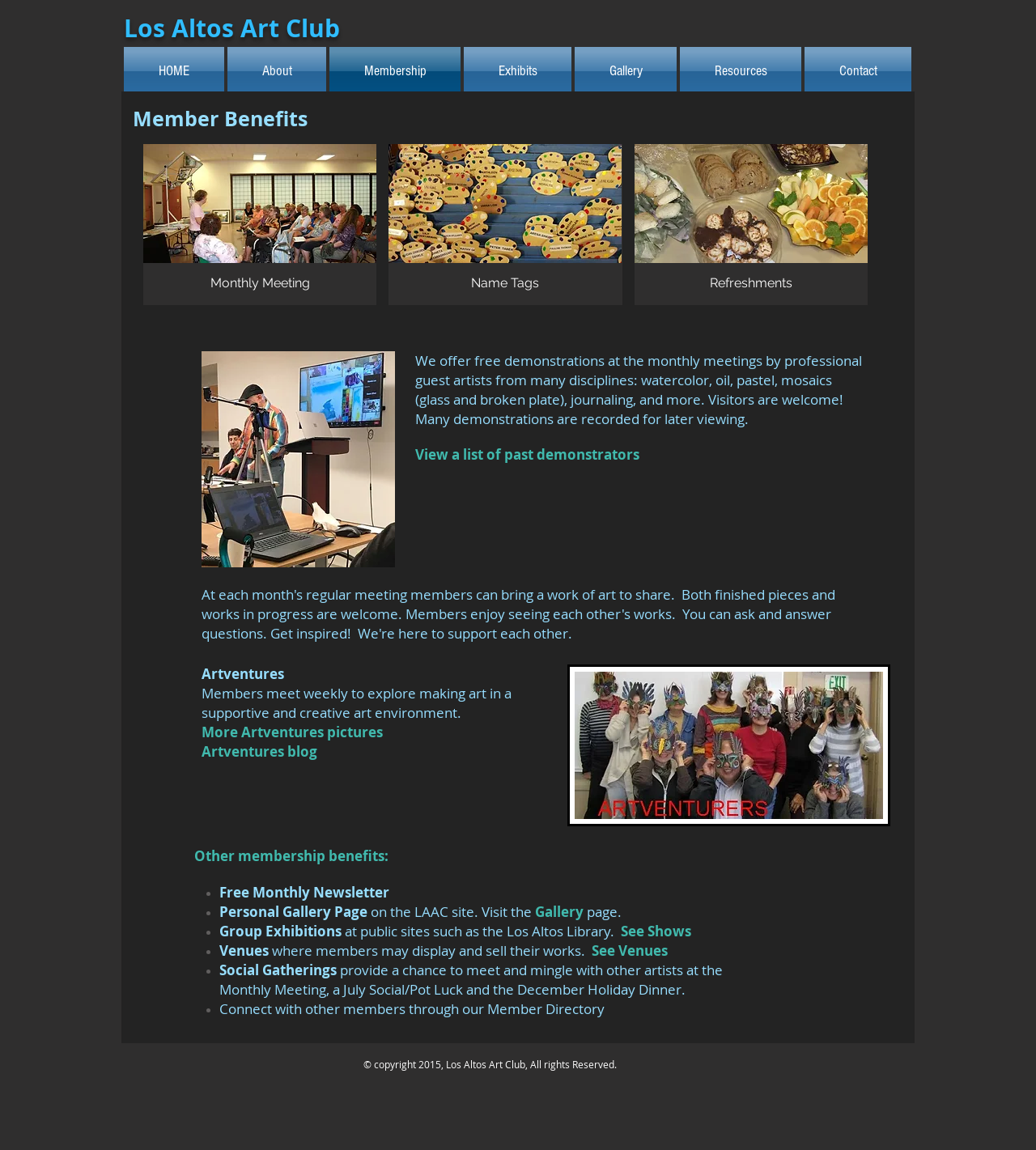Please identify the bounding box coordinates of the clickable element to fulfill the following instruction: "See Venues". The coordinates should be four float numbers between 0 and 1, i.e., [left, top, right, bottom].

[0.571, 0.818, 0.644, 0.835]